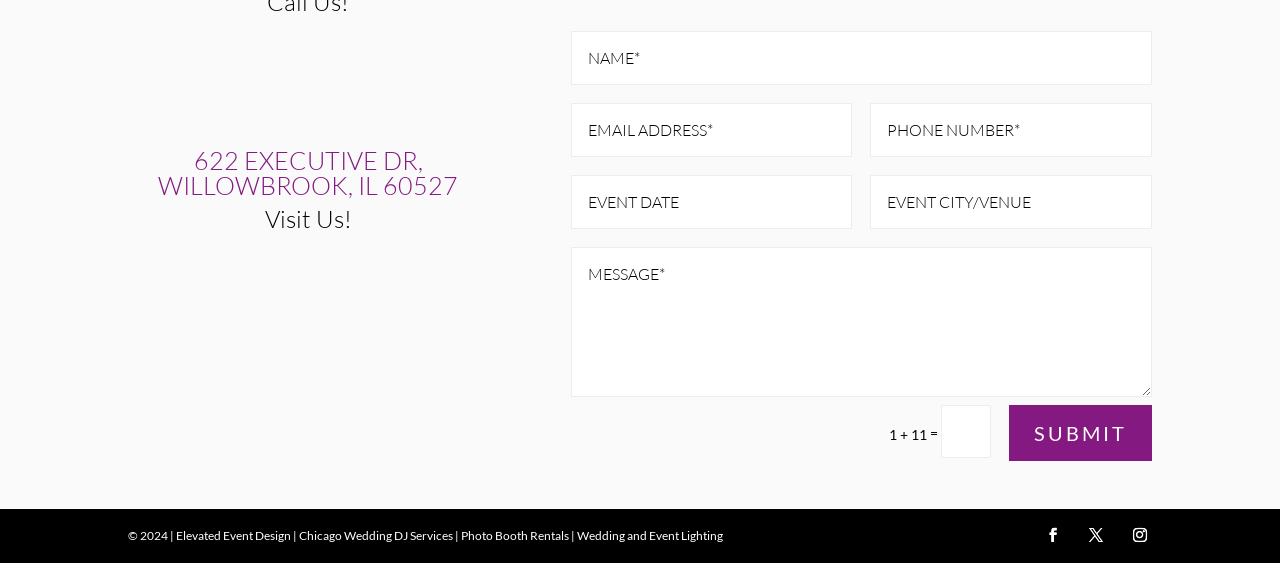Identify the bounding box coordinates for the UI element described as follows: Submit. Use the format (top-left x, top-left y, bottom-right x, bottom-right y) and ensure all values are floating point numbers between 0 and 1.

[0.788, 0.72, 0.9, 0.82]